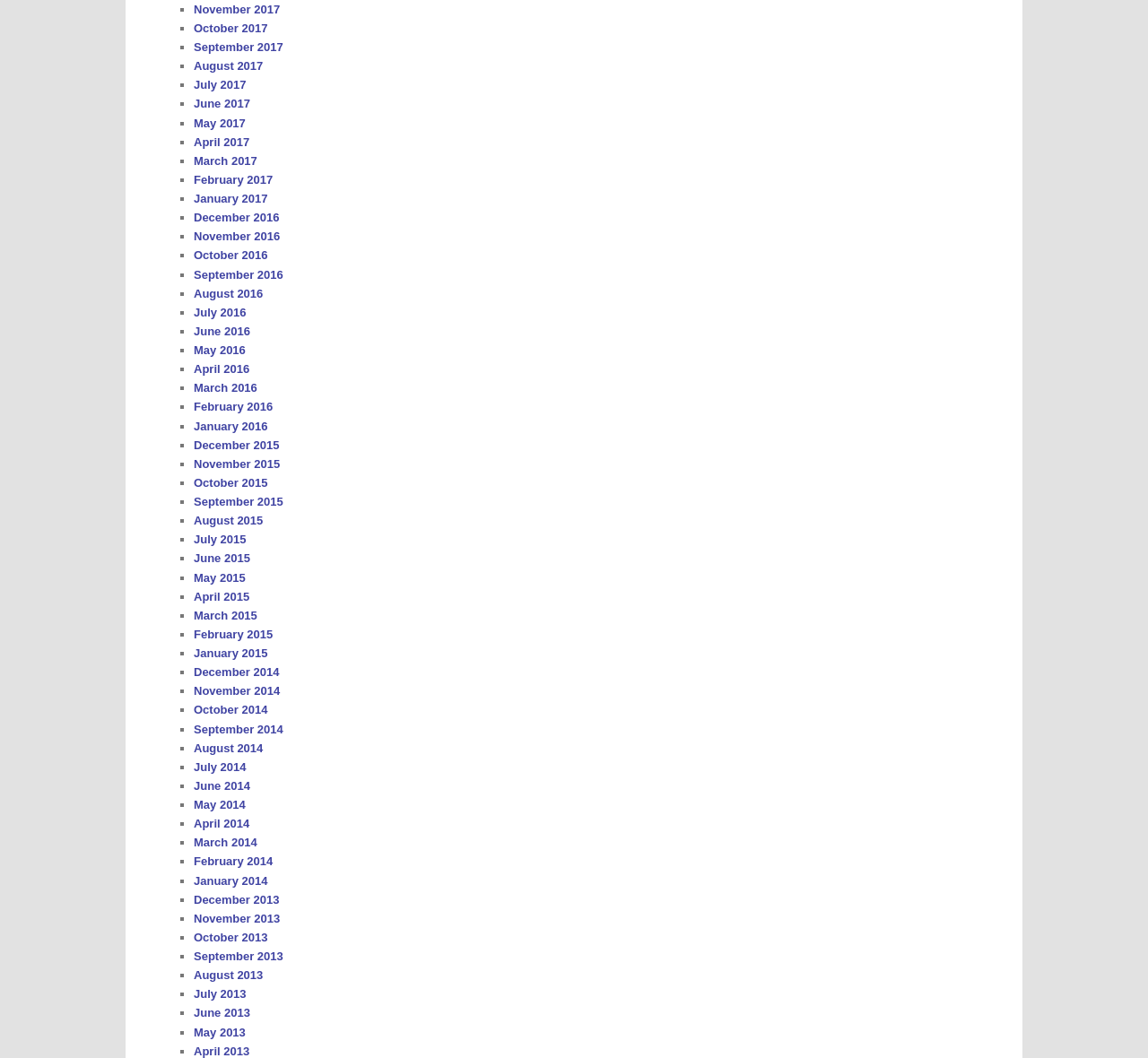Kindly determine the bounding box coordinates for the clickable area to achieve the given instruction: "View November 2017".

[0.169, 0.002, 0.244, 0.015]